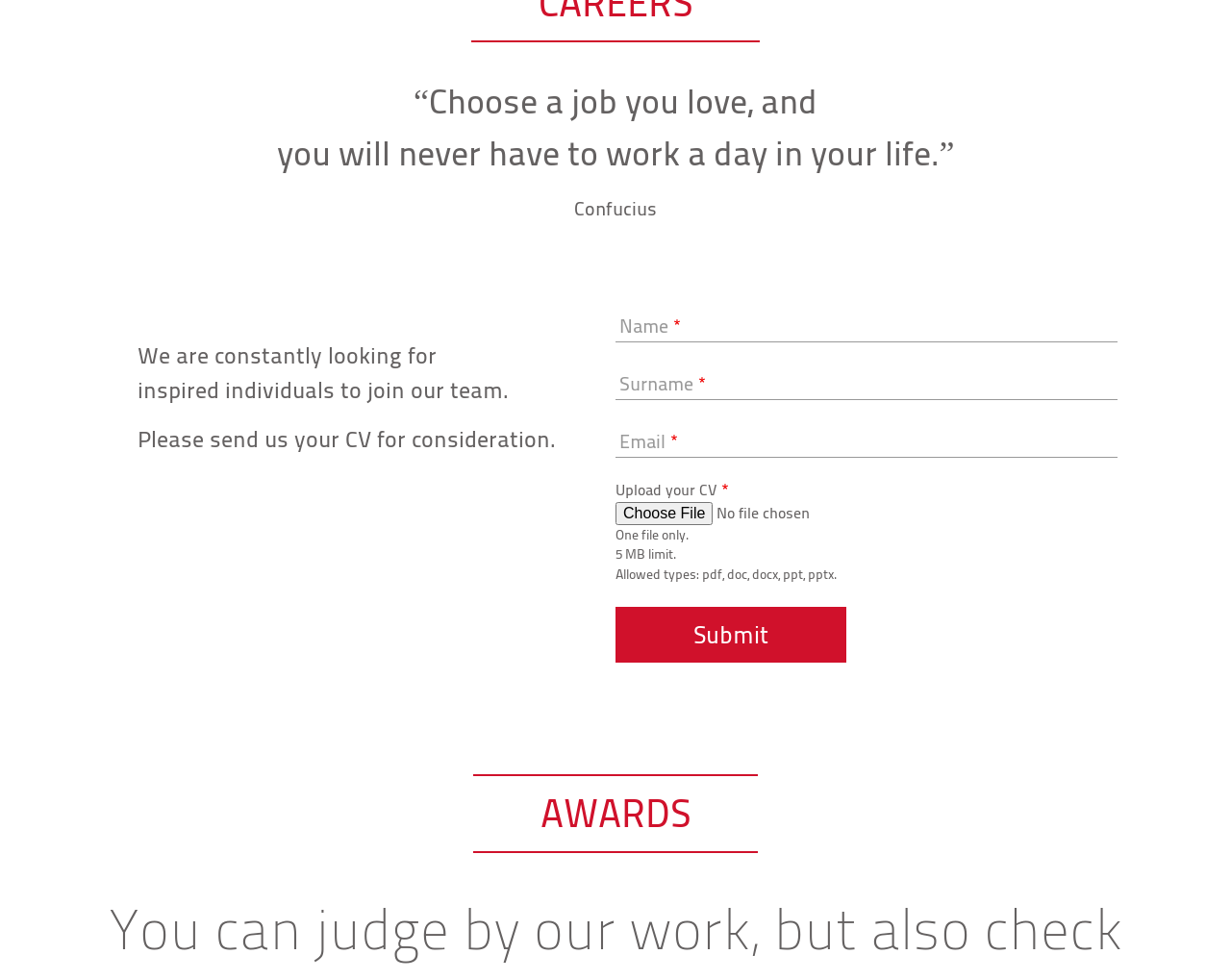Based on what you see in the screenshot, provide a thorough answer to this question: What is the quote at the top of the page?

The quote at the top of the page is 'Choose a job you love, and you will never have to work a day in your life.' which is attributed to Confucius.